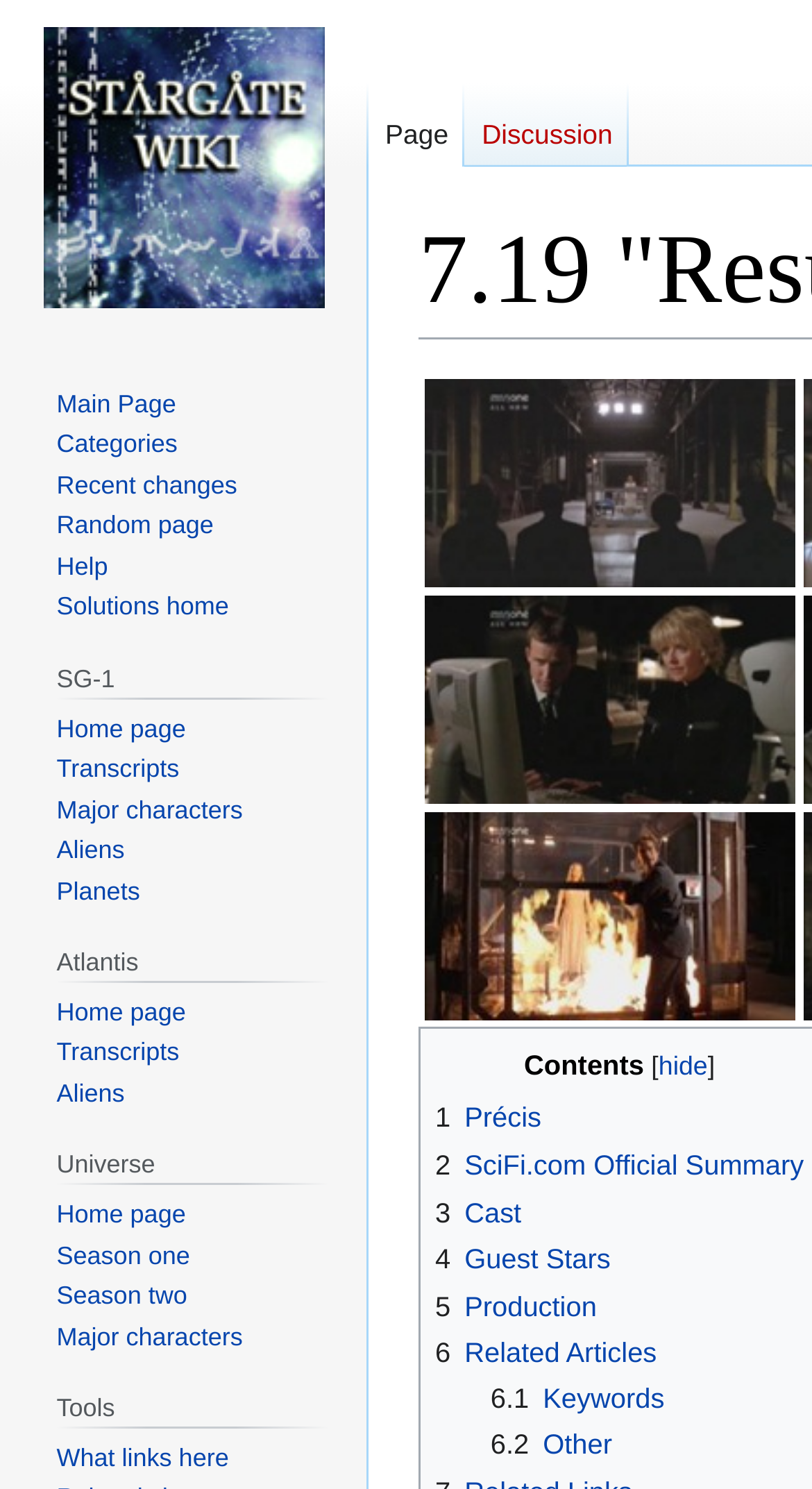Determine the bounding box coordinates for the region that must be clicked to execute the following instruction: "Go to Précis".

[0.536, 0.74, 0.667, 0.761]